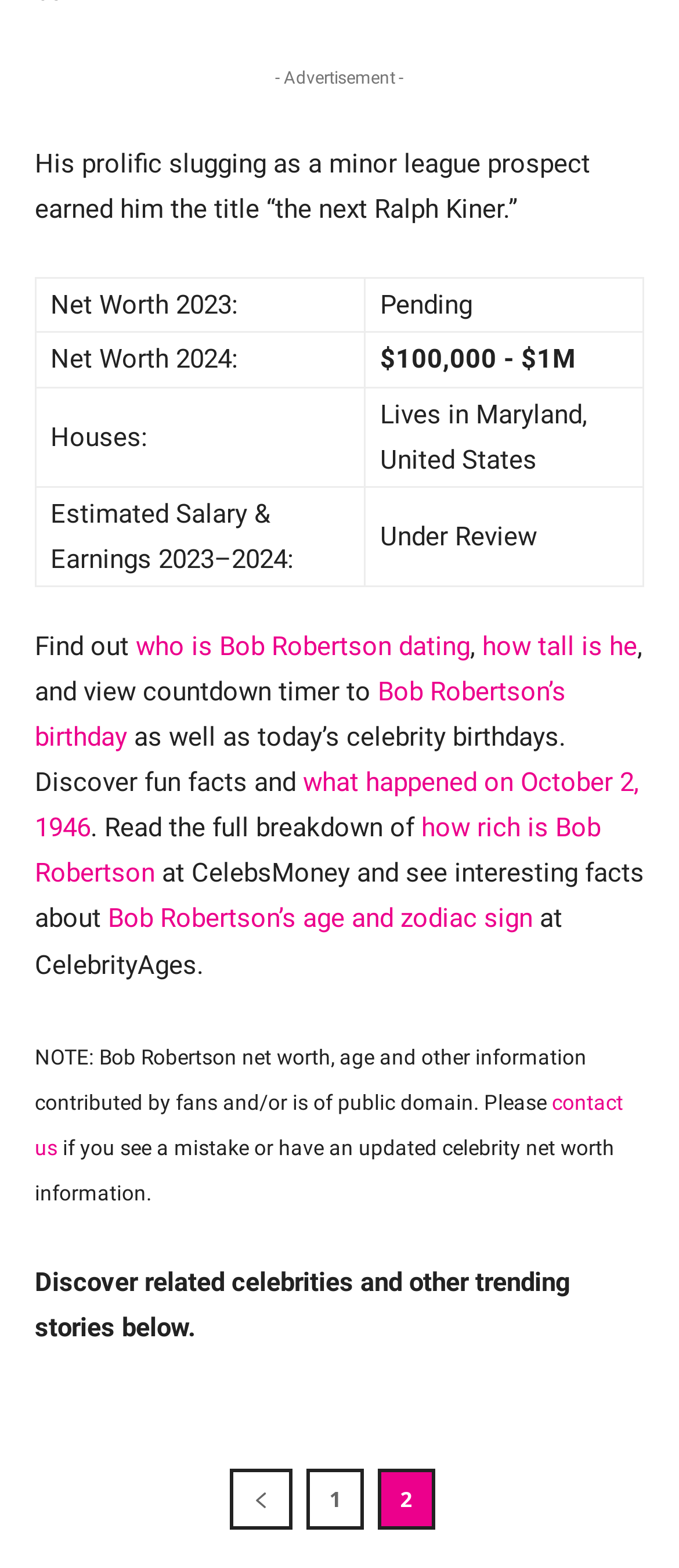Can you specify the bounding box coordinates for the region that should be clicked to fulfill this instruction: "View categories".

None